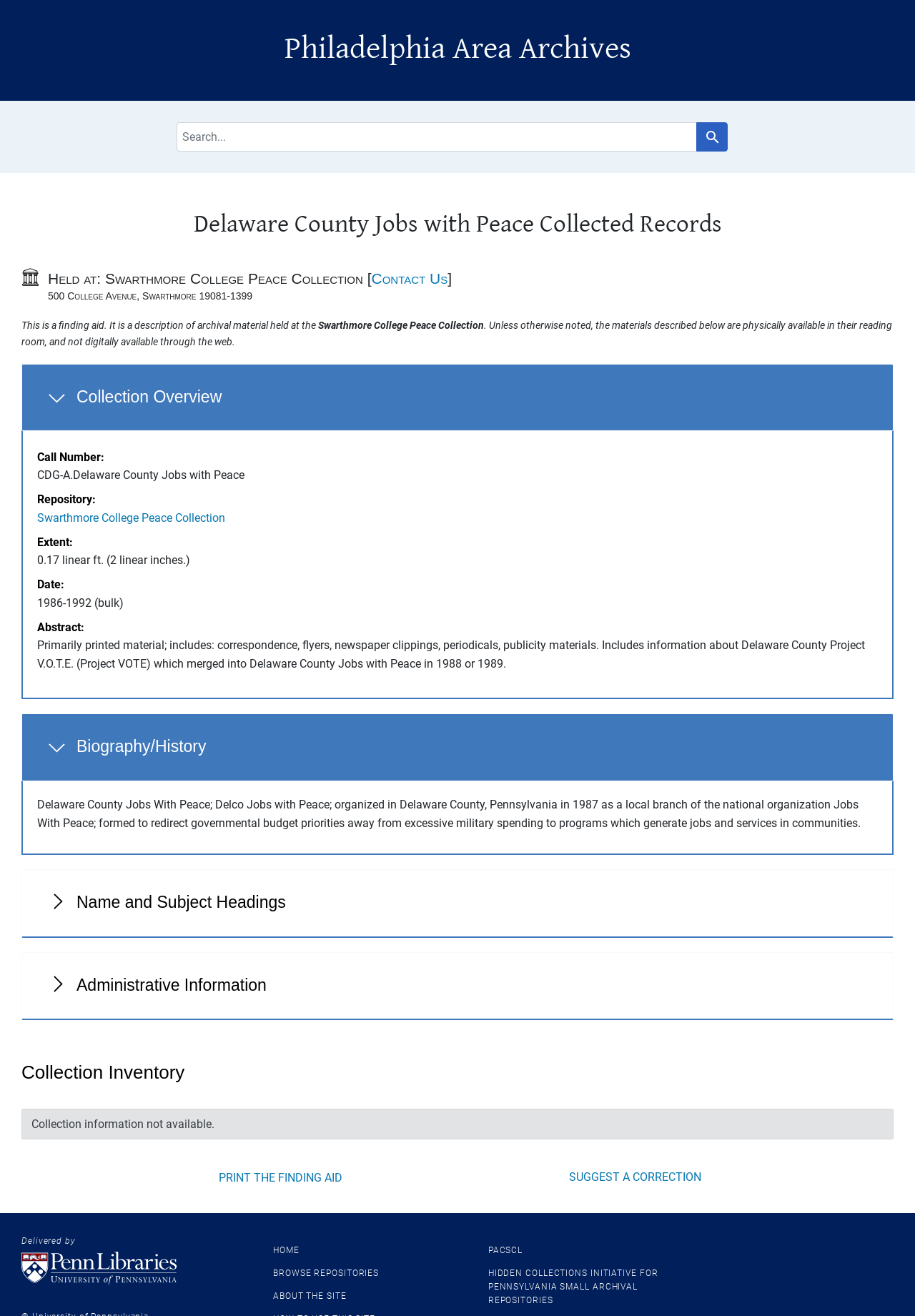Determine the heading of the webpage and extract its text content.

Philadelphia Area Archives